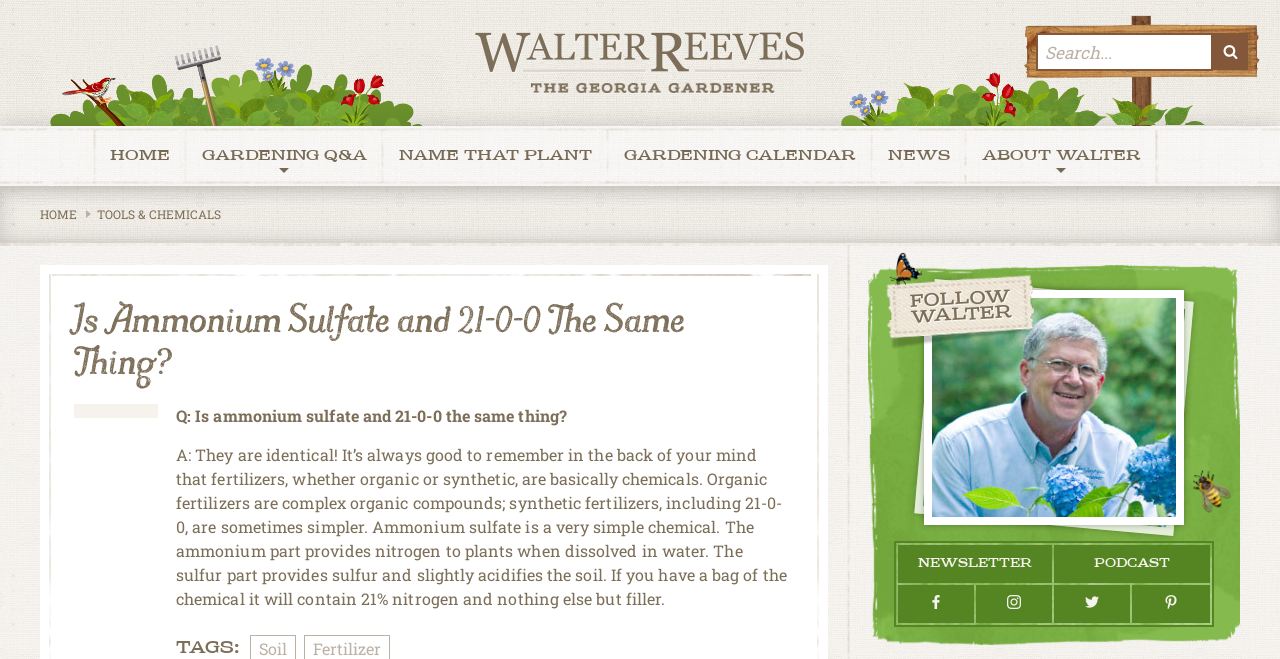Please respond to the question with a concise word or phrase:
What is the name of the person associated with the website?

Walter Reeves